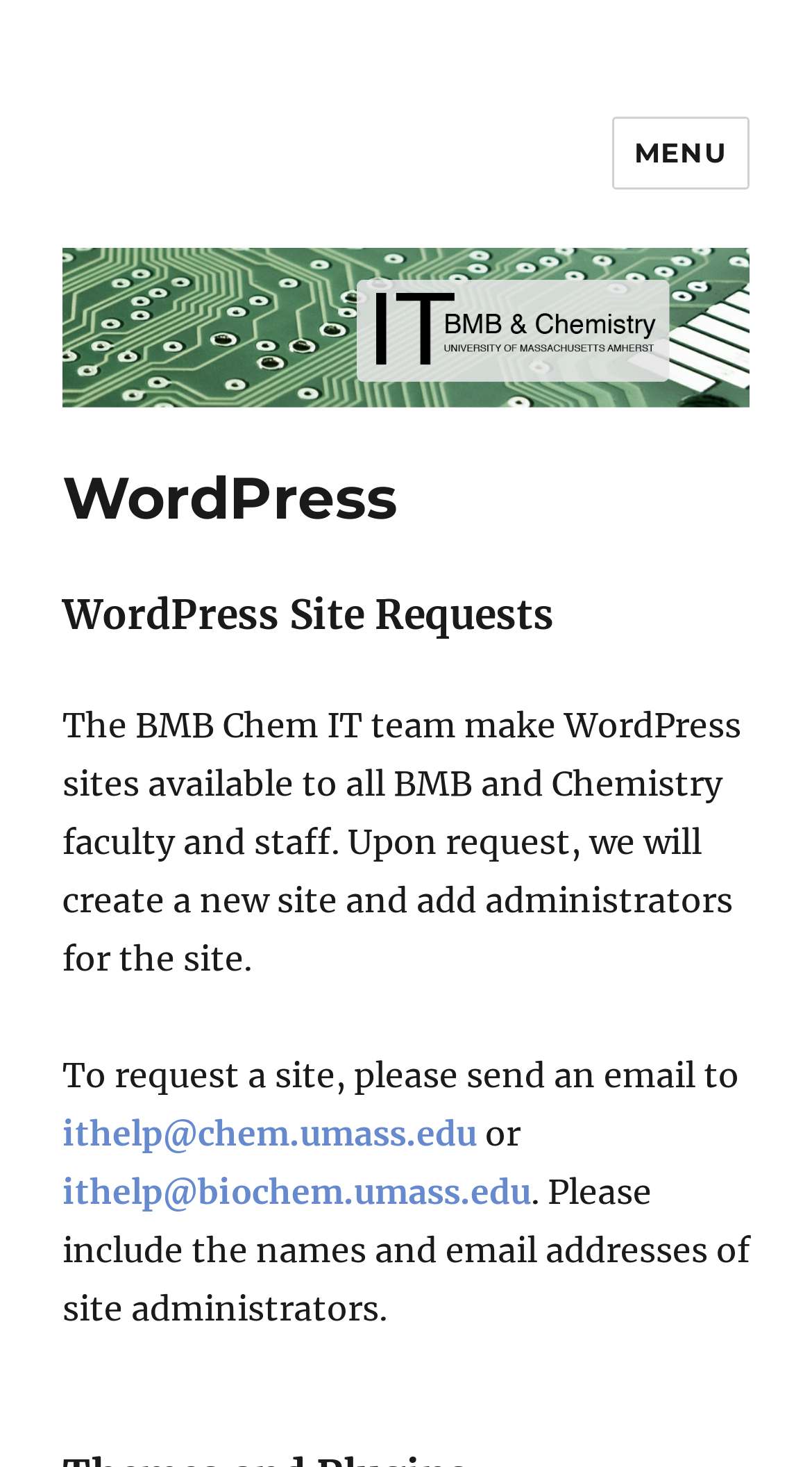Who can request a WordPress site?
Based on the screenshot, respond with a single word or phrase.

Faculty and staff